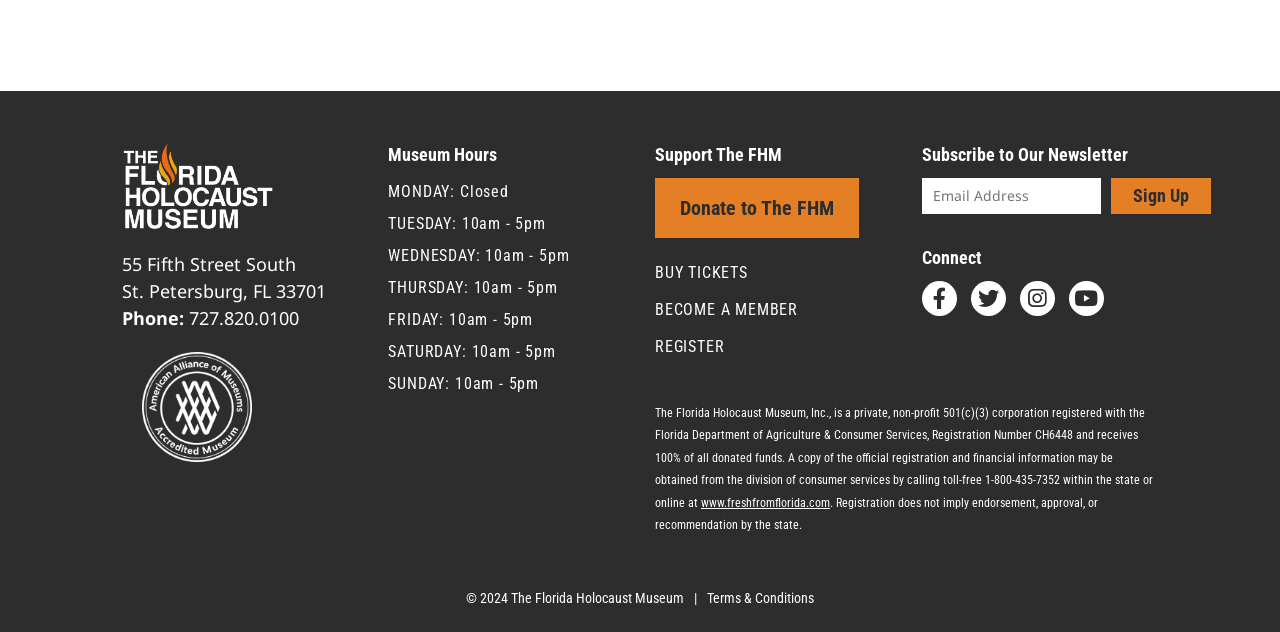Answer the question in a single word or phrase:
How can one support The FHM?

Donate or become a member